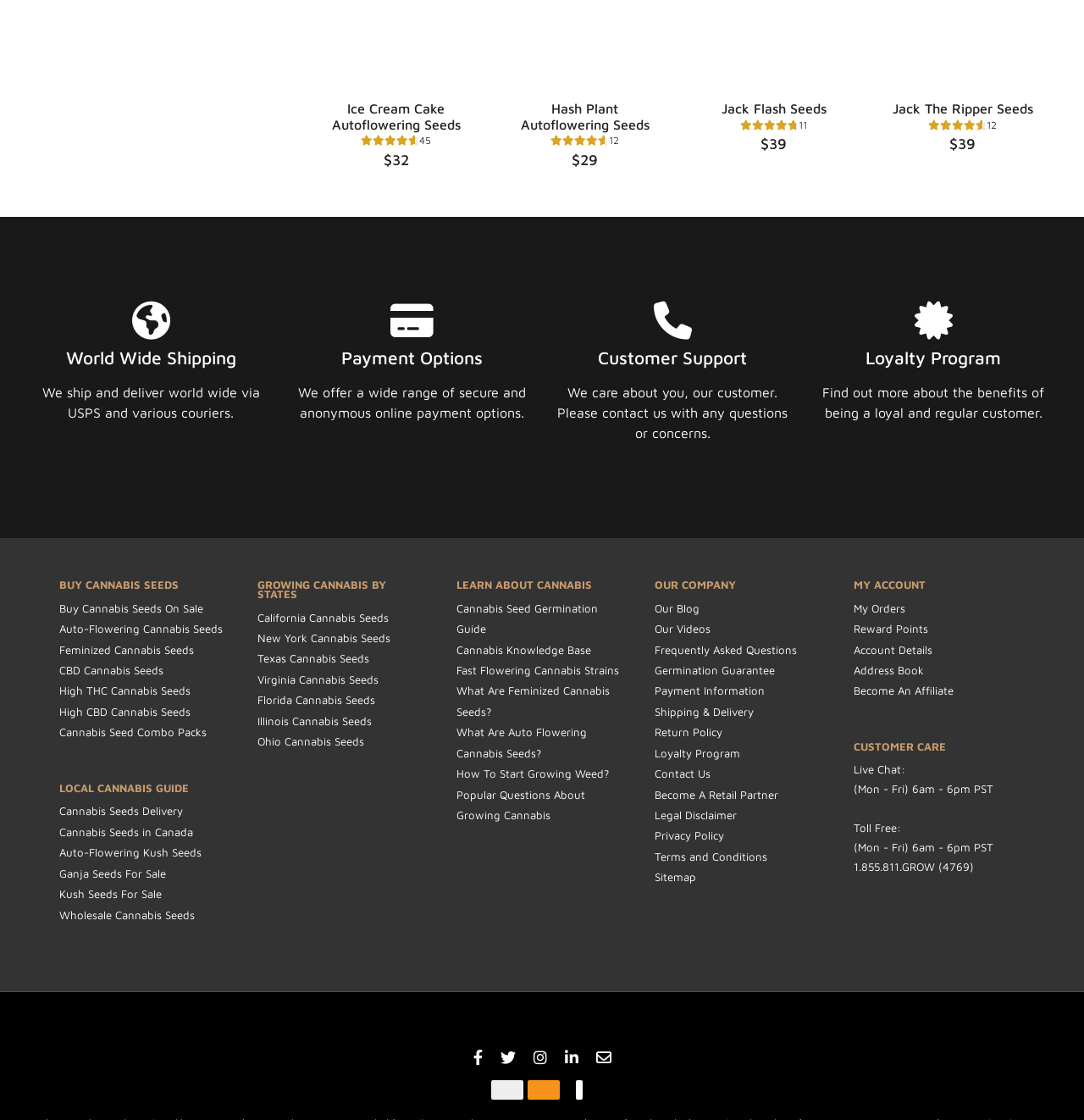From the webpage screenshot, predict the bounding box of the UI element that matches this description: "Cannabis Seeds in Canada".

[0.055, 0.737, 0.178, 0.749]